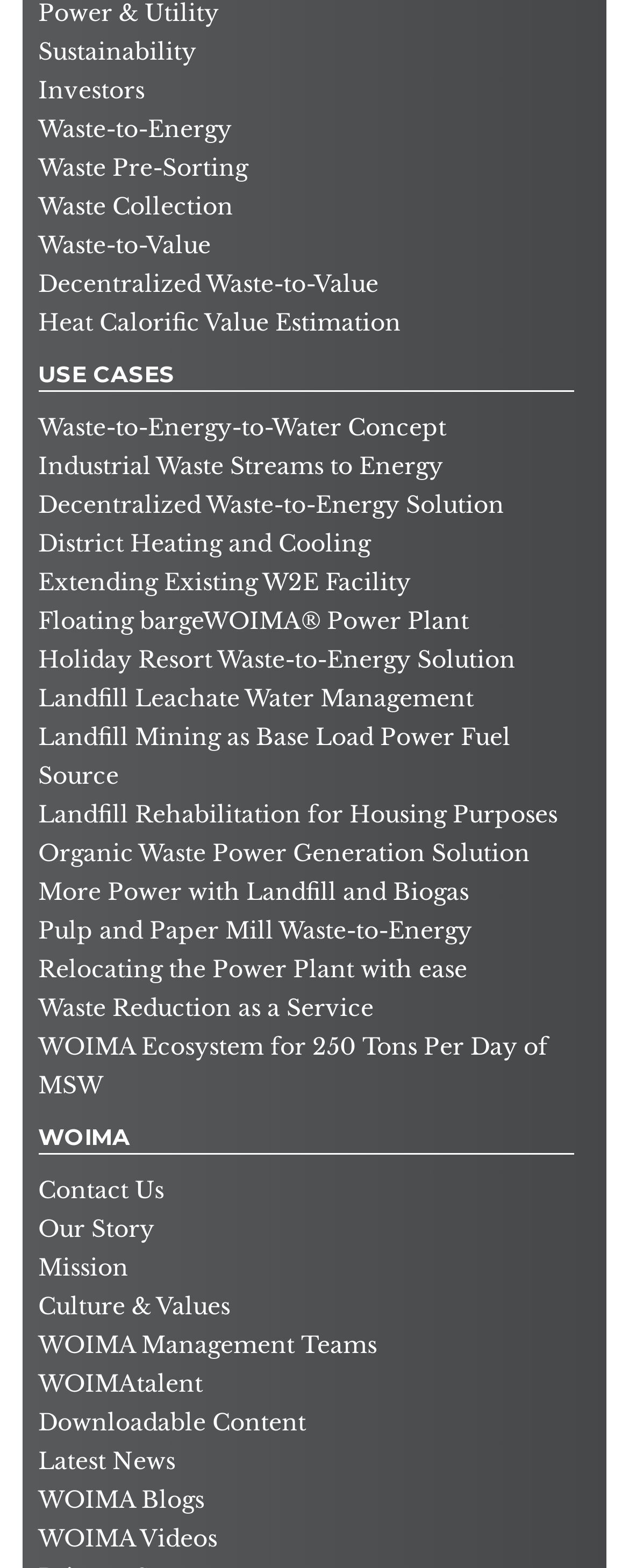What is the last link under 'WOIMA'?
We need a detailed and meticulous answer to the question.

I looked at the links under the 'WOIMA' heading and found that the last link is 'WOIMA Blogs'.